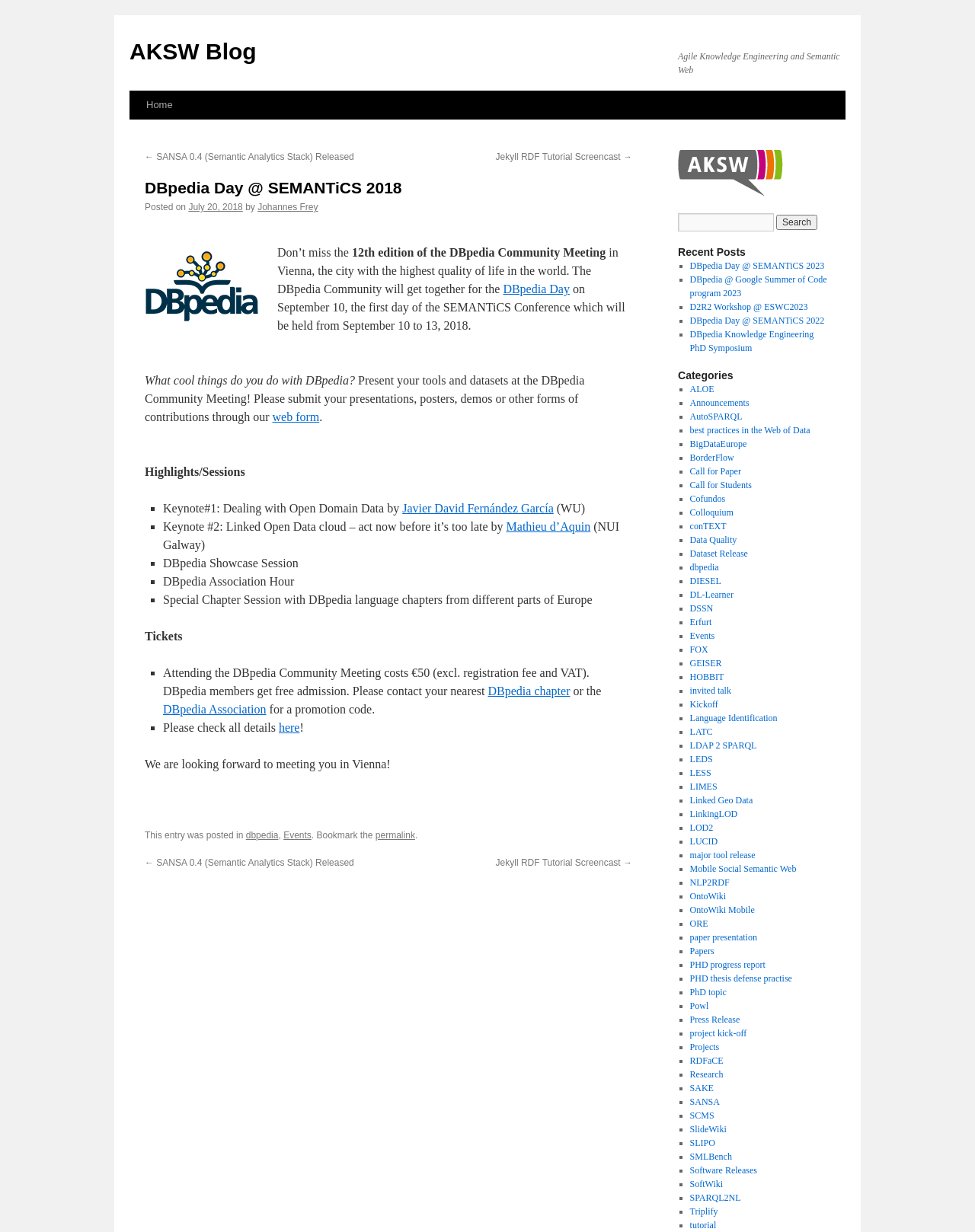Identify the bounding box coordinates of the clickable section necessary to follow the following instruction: "Read the 'DBpedia Day @ SEMANTiCS 2023' post". The coordinates should be presented as four float numbers from 0 to 1, i.e., [left, top, right, bottom].

[0.707, 0.211, 0.845, 0.22]